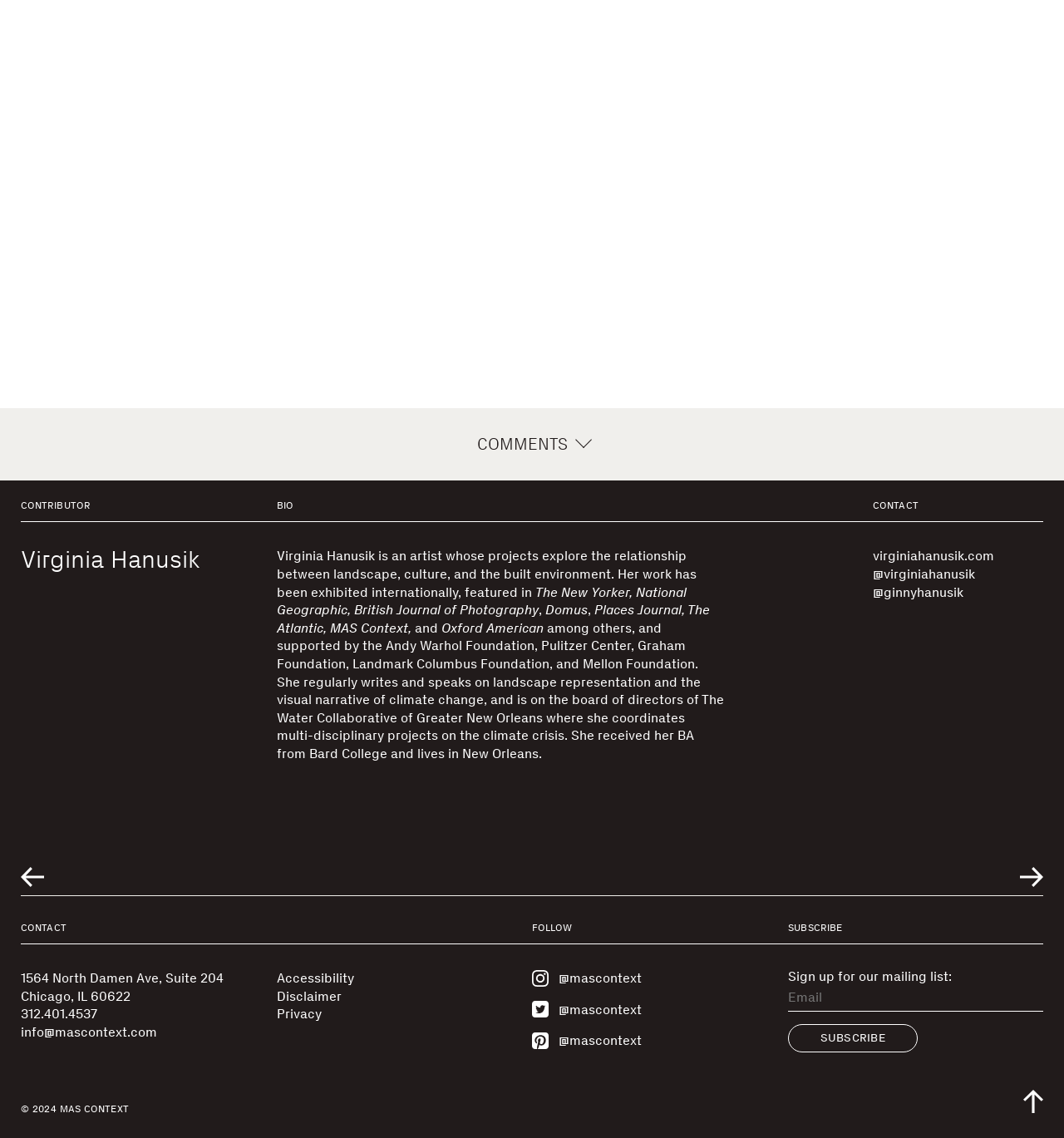What is the phone number of MAS Context?
Using the image, answer in one word or phrase.

312.401.4537